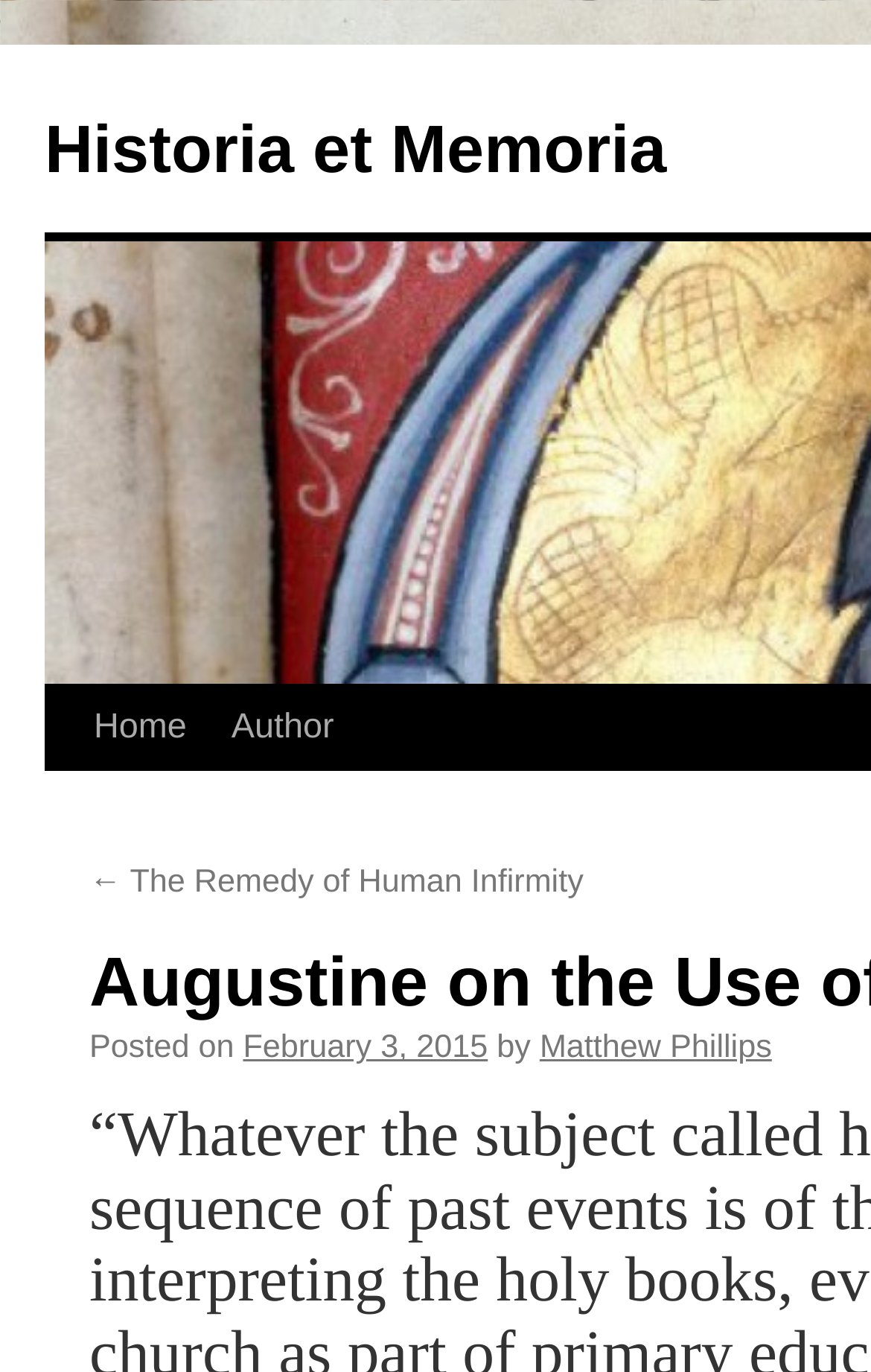Calculate the bounding box coordinates for the UI element based on the following description: "Home". Ensure the coordinates are four float numbers between 0 and 1, i.e., [left, top, right, bottom].

[0.082, 0.5, 0.222, 0.562]